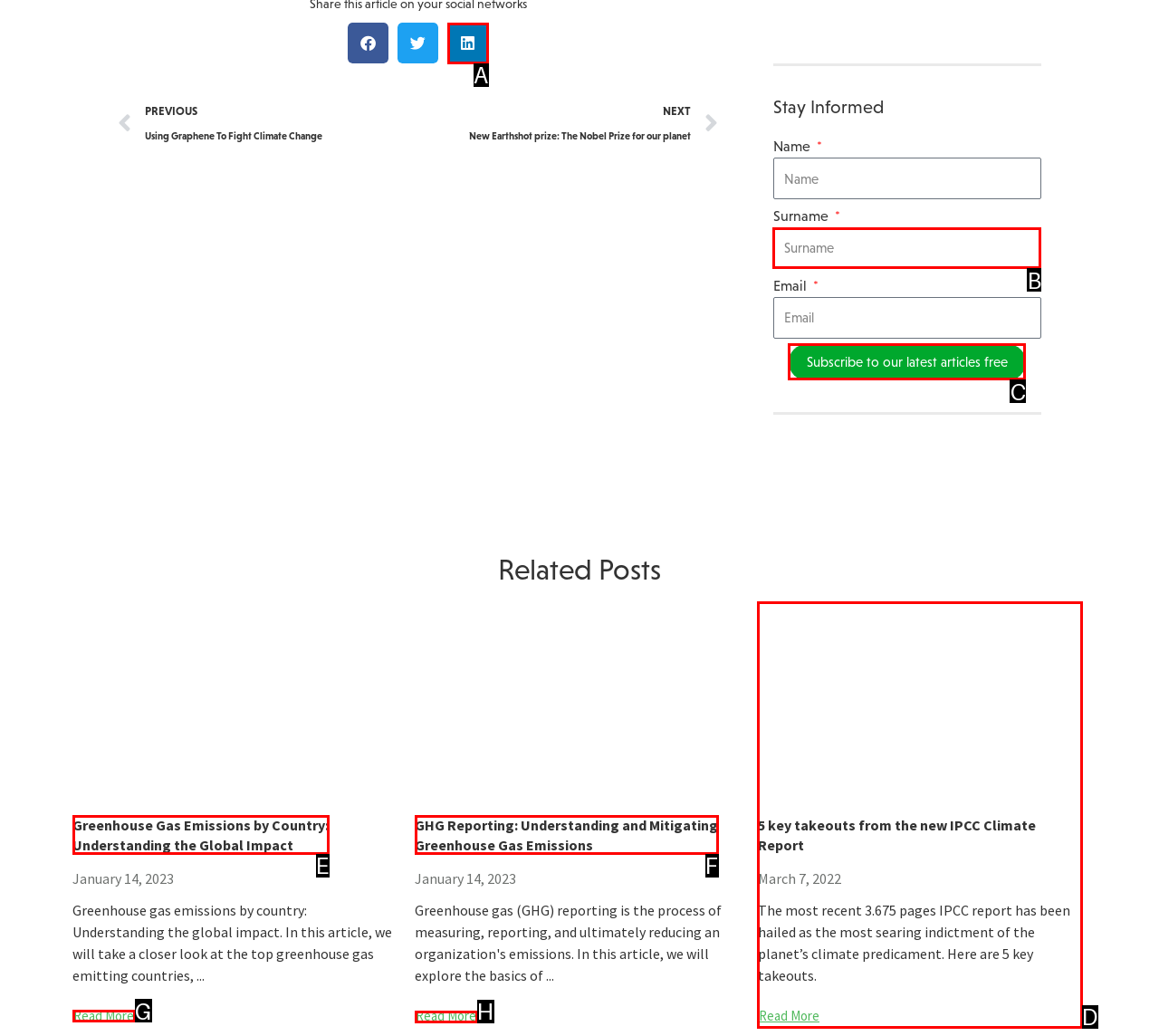Select the letter of the UI element you need to click on to fulfill this task: Read more about GHG Reporting. Write down the letter only.

H